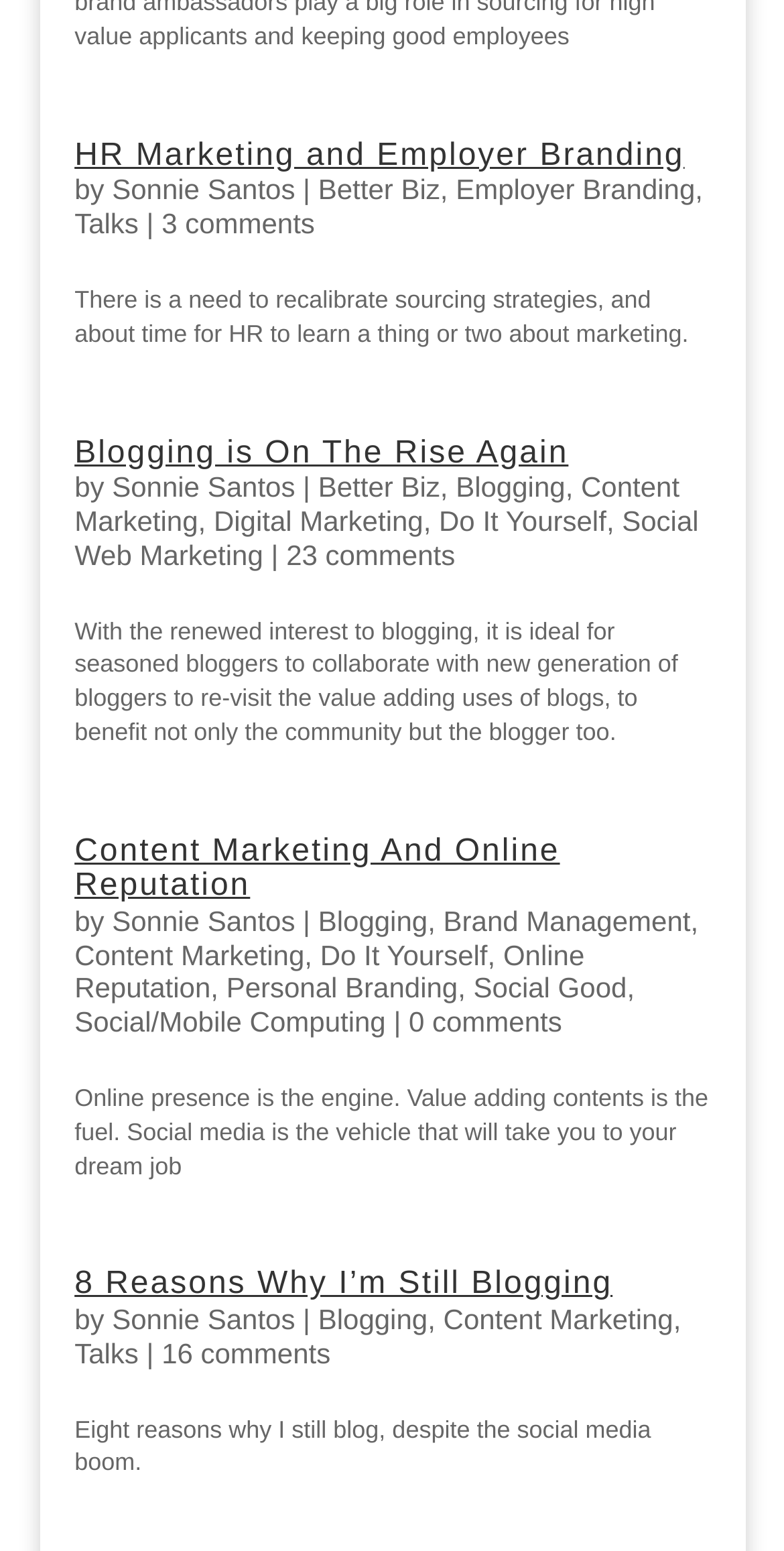Who is the author of the article 'Content Marketing And Online Reputation'?
Answer the question in a detailed and comprehensive manner.

The article 'Content Marketing And Online Reputation' has a byline 'by Sonnie Santos', indicating that Sonnie Santos is the author of the article.